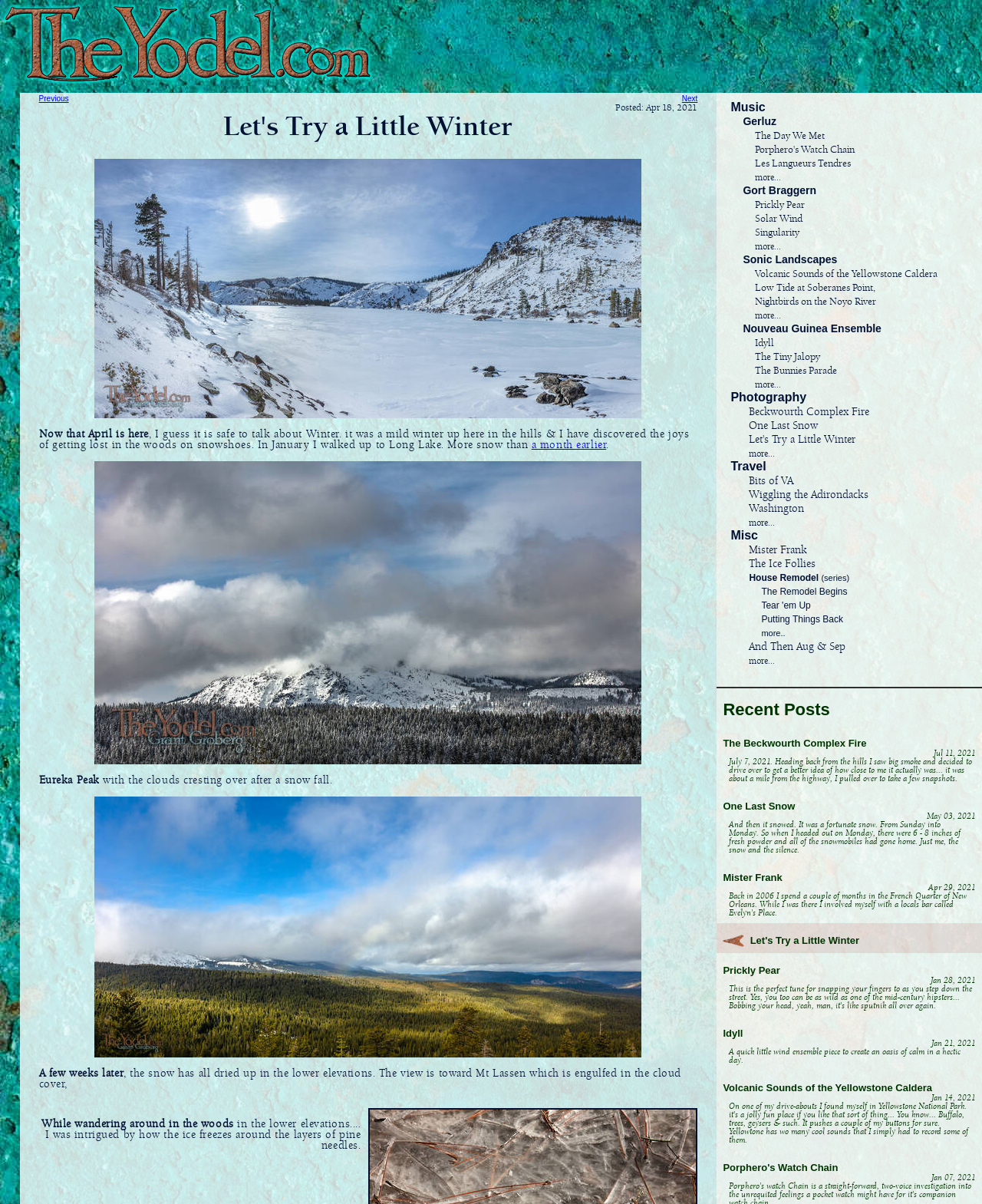How many links are there on this webpage?
Based on the screenshot, provide a one-word or short-phrase response.

43